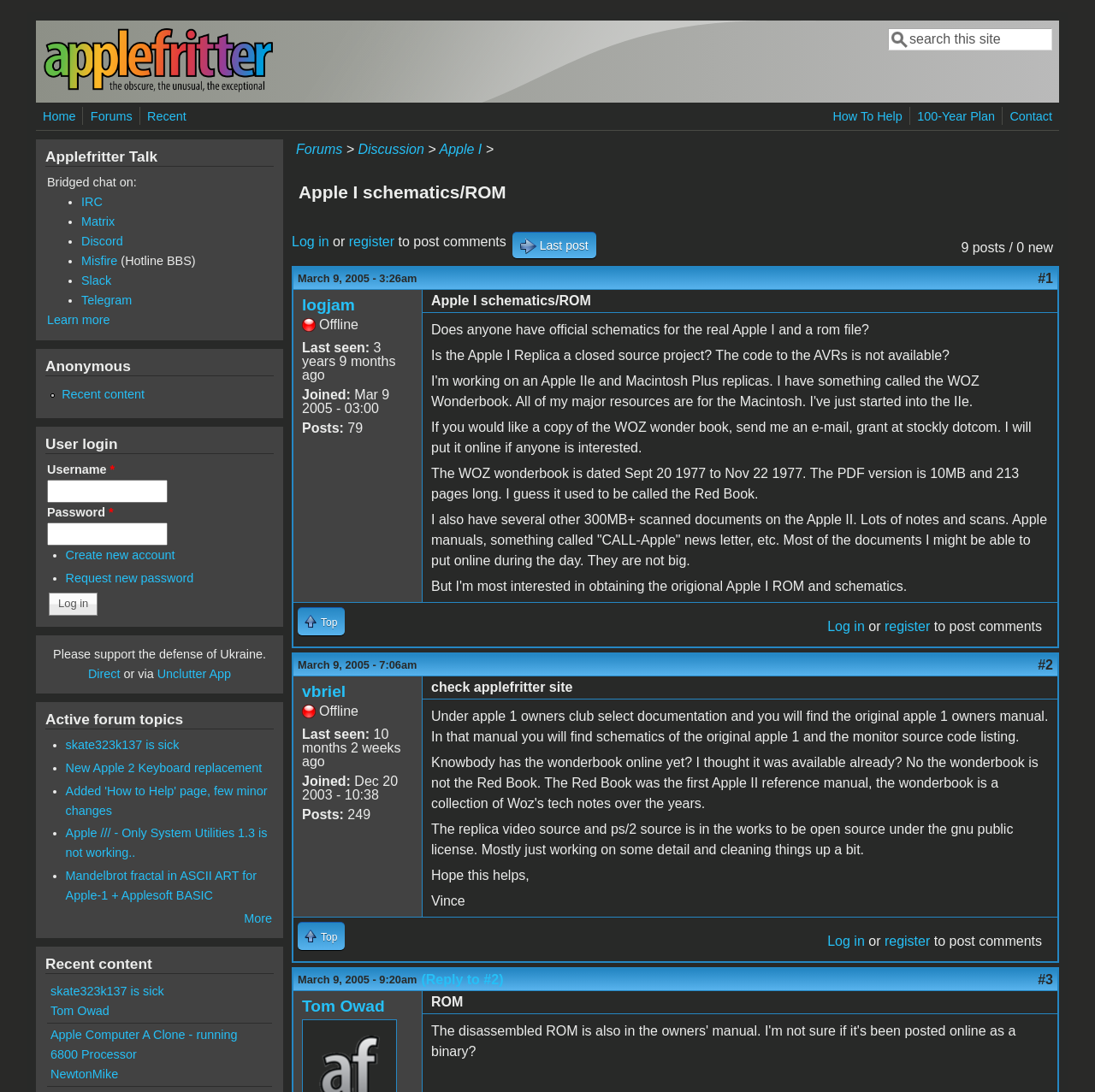Please indicate the bounding box coordinates of the element's region to be clicked to achieve the instruction: "Log in to the website". Provide the coordinates as four float numbers between 0 and 1, i.e., [left, top, right, bottom].

[0.266, 0.215, 0.3, 0.228]